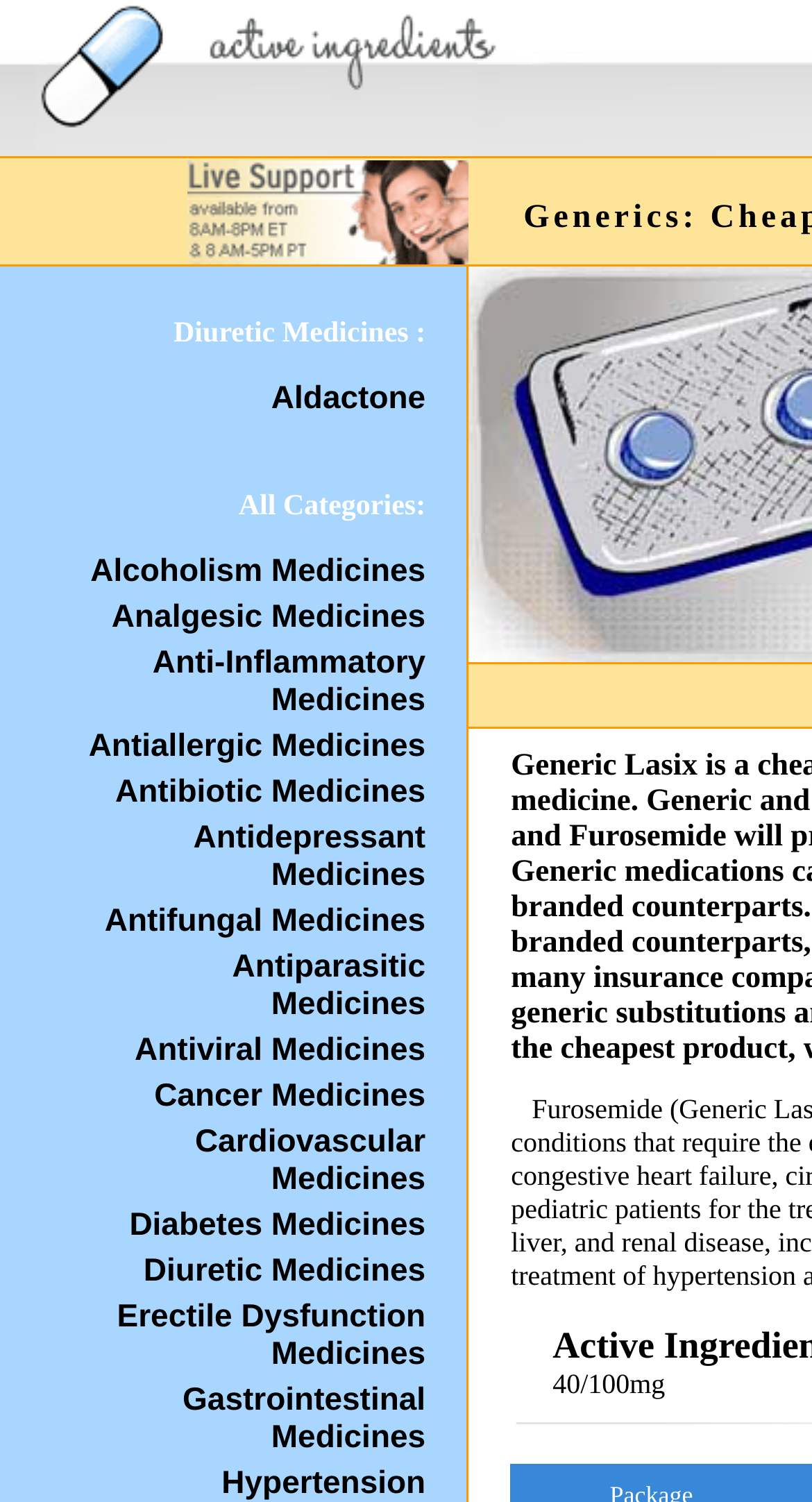Is Erectile Dysfunction Medicines listed under Diuretic Medicines?
Answer the question based on the image using a single word or a brief phrase.

No